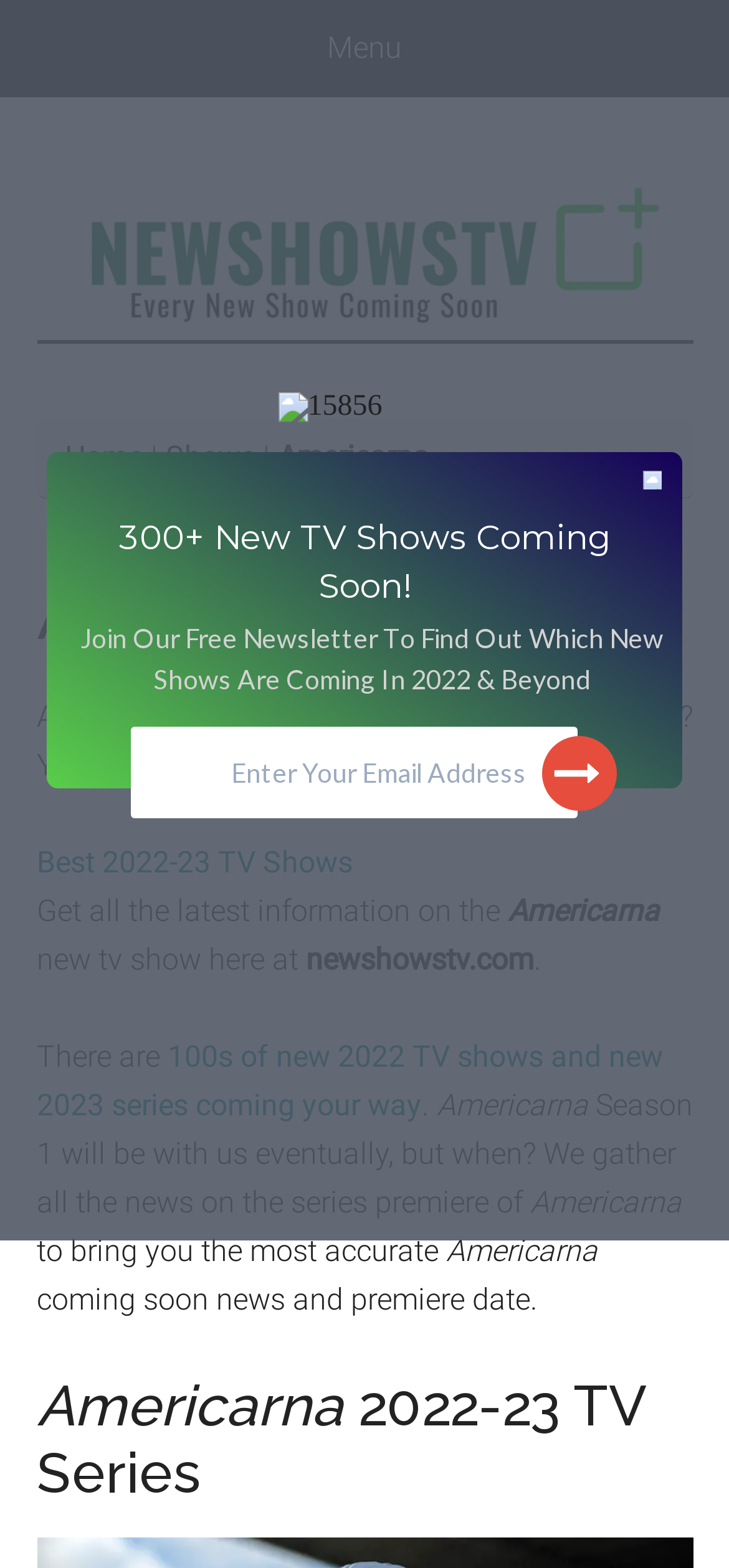What is the call-to-action in the webpage?
Give a thorough and detailed response to the question.

The call-to-action in the webpage can be found in the section with a bold font, where it is written 'Join Our Free Newsletter To Find Out Which New Shows Are Coming In 2022 & Beyond'. This section is likely to encourage the user to take some action, in this case, joining a newsletter to receive more information about new TV shows.